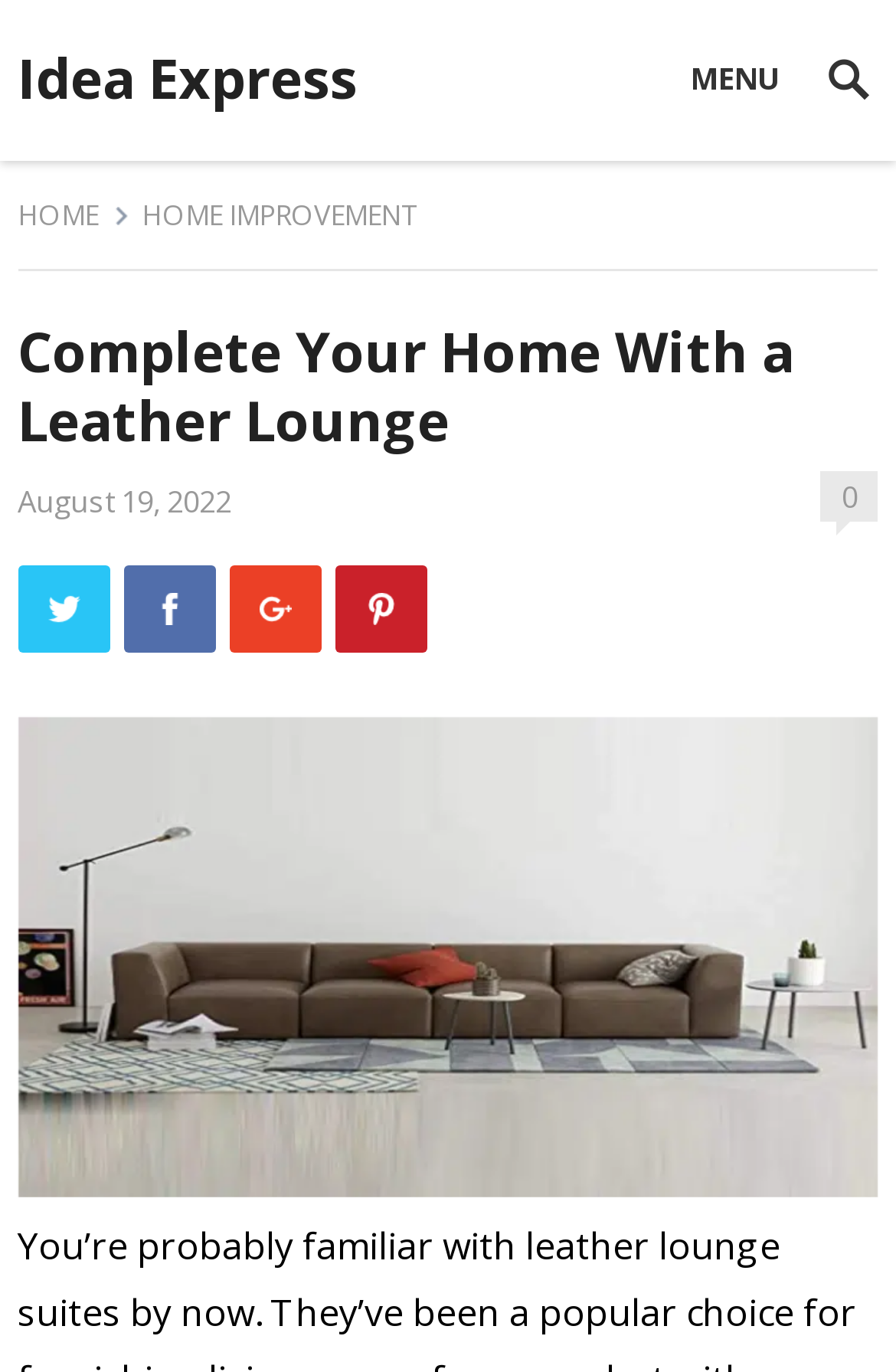Predict the bounding box of the UI element that fits this description: "Google+".

[0.256, 0.412, 0.358, 0.476]